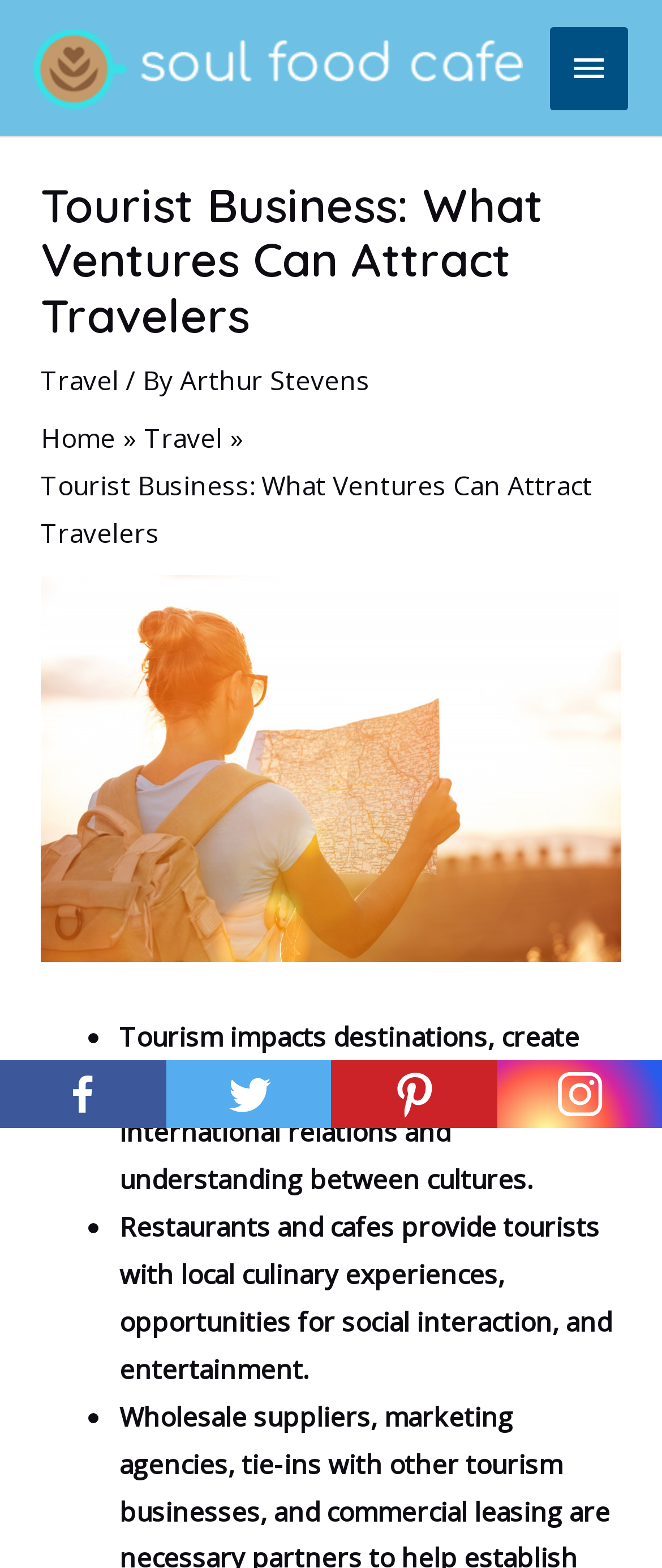Construct a comprehensive caption that outlines the webpage's structure and content.

The webpage is about tourist businesses, specifically discussing ventures that can attract travelers. At the top left, there is a logo of Soul Food Cafe. To the right of the logo, there is a main menu button. Below the logo, there is a header section that spans almost the entire width of the page. The header contains a heading that reads "Tourist Business: What Ventures Can Attract Travelers" and is accompanied by a link to "Travel" and the author's name, "Arthur Stevens". 

Below the header, there is a navigation section with breadcrumbs, showing the path "Home > Travel > Tourist Business: What Ventures Can Attract Travelers". To the right of the breadcrumbs, there is an image of a tourist. 

The main content of the page is divided into sections, each marked with a bullet point. The first section discusses the impact of tourism on destinations, job opportunities, and cultural understanding. The second section highlights the role of restaurants and cafes in providing local culinary experiences, social interaction, and entertainment to tourists. 

At the bottom left of the page, there are social media links to Facebook, Twitter, Pinterest, and Instagram, each accompanied by an icon.